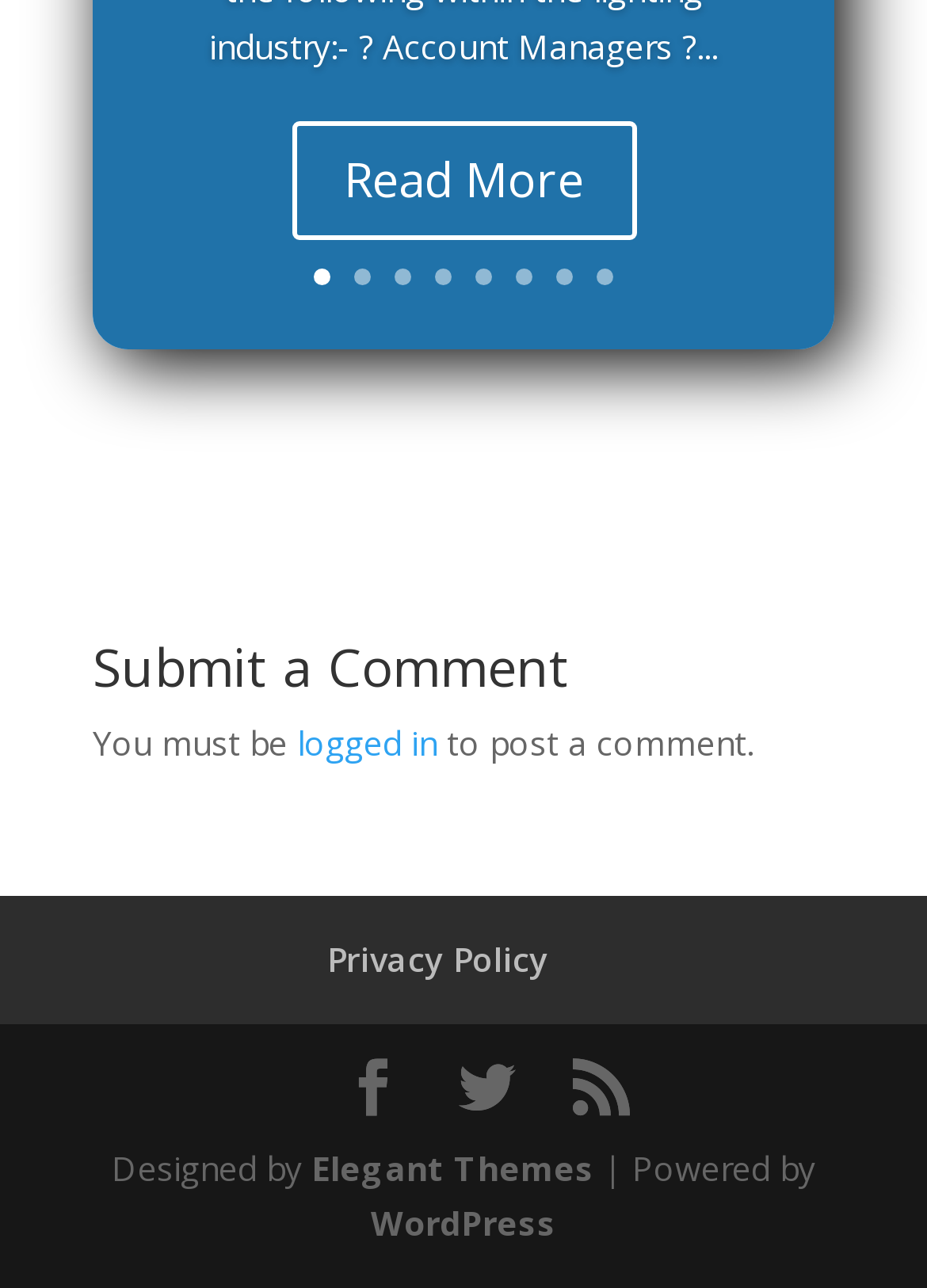How many links are there in the first row?
Give a detailed response to the question by analyzing the screenshot.

I counted the links in the first row, which are 'Read More 5', '1', '2', '3', '4', and '5', so there are 5 links in total.